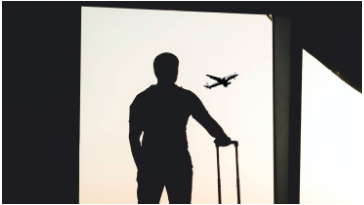Compose a detailed narrative for the image.

The image captures a silhouette of a traveler standing with a suitcase, positioned against a backdrop that features the outlines of an airplane soaring through the sky. The scene likely evokes a sense of anticipation and adventure, reflecting the journey of international students preparing for new opportunities abroad. This visual representation aligns with themes of travel and exploration, resonating with the content discussed under the "International Students" section. In this context, the image symbolizes the transition and excitement associated with studying overseas and the unique experiences it brings.